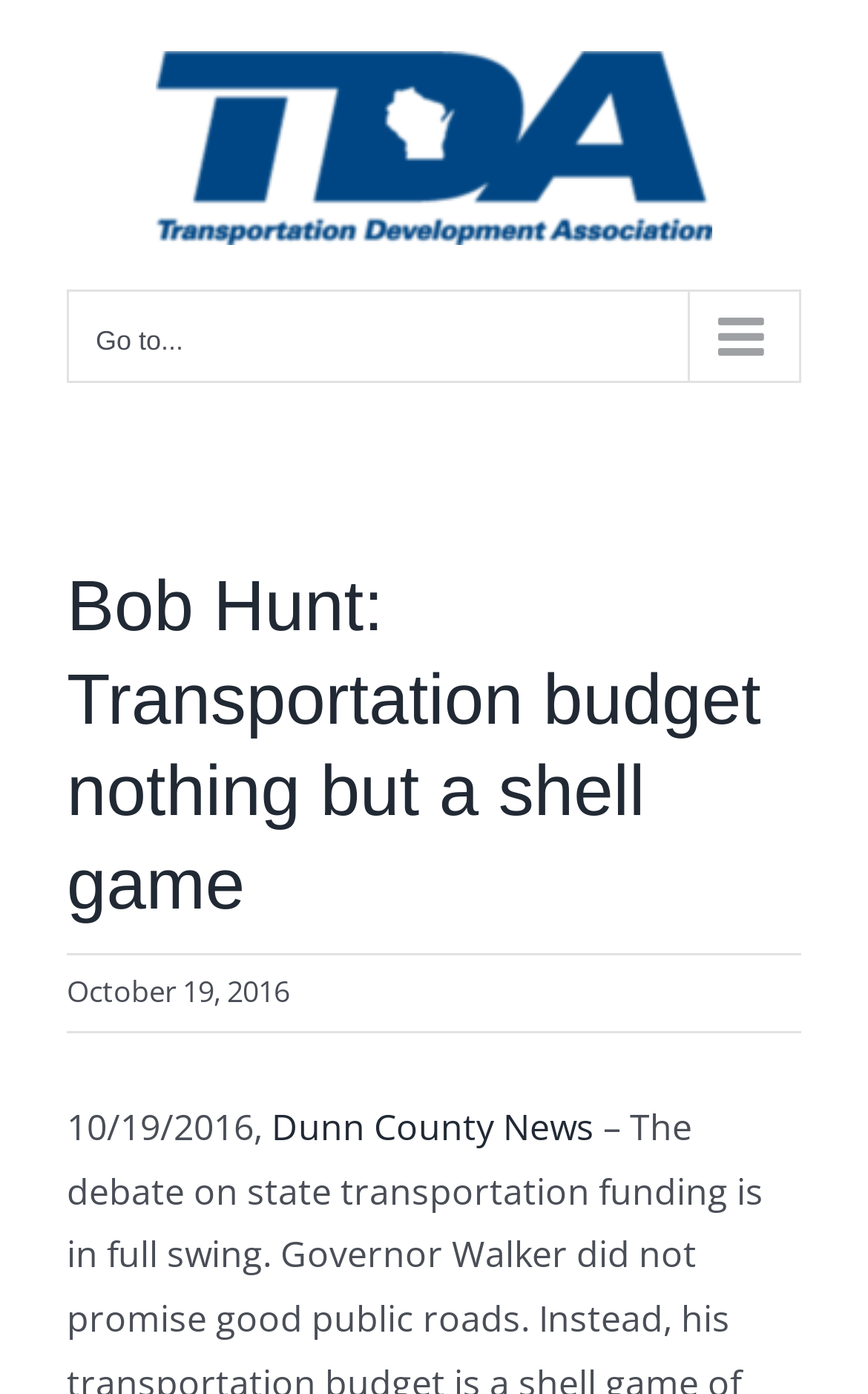Analyze the image and deliver a detailed answer to the question: What is the topic of the news article?

I found the topic of the news article by looking at the heading 'Bob Hunt: Transportation budget nothing but a shell game' which is located near the top of the webpage, indicating the main topic of the article.